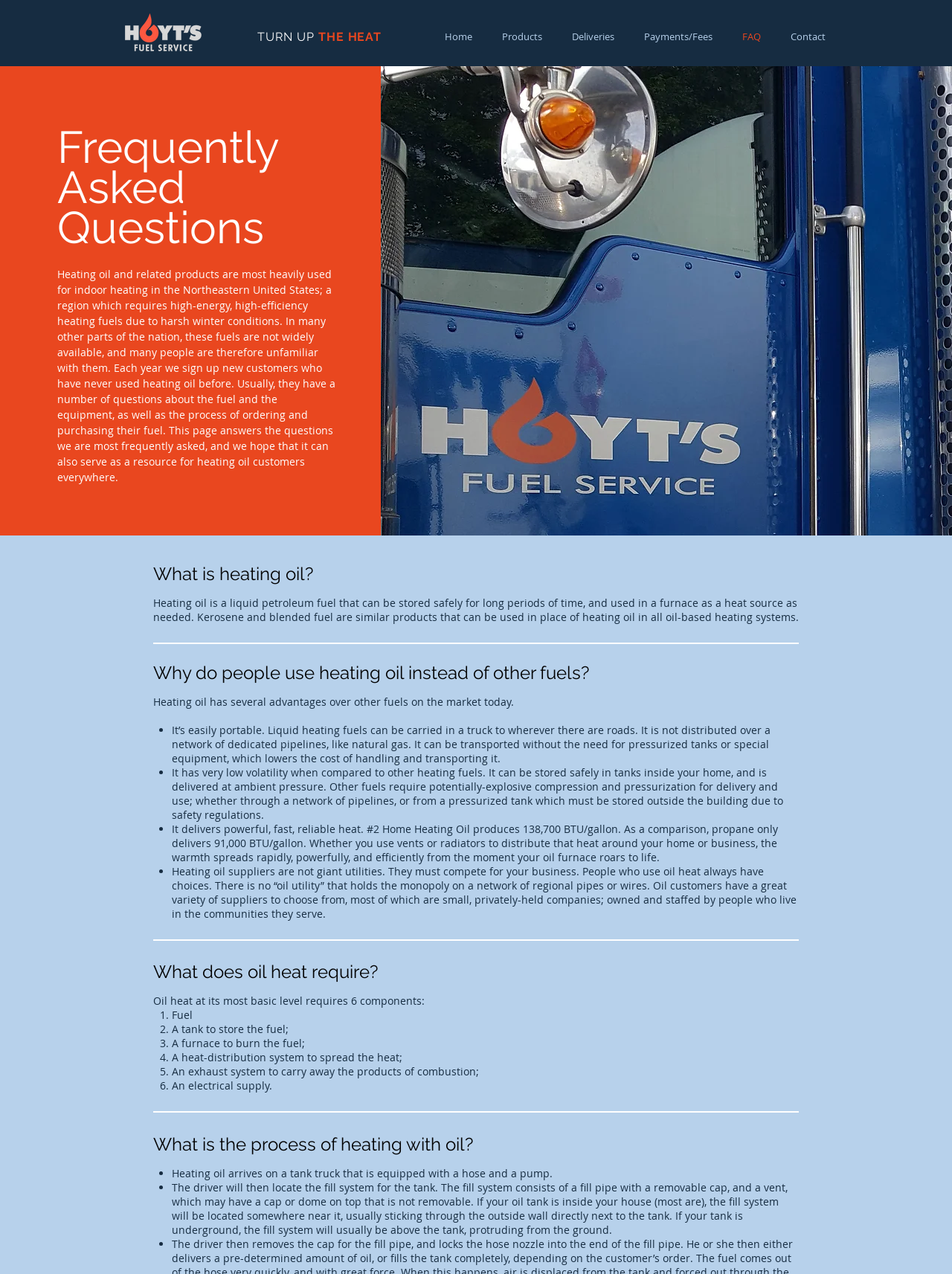What is the benefit of using heating oil?
Refer to the image and provide a thorough answer to the question.

Heating oil delivers powerful, fast, reliable heat. #2 Home Heating Oil produces 138,700 BTU/gallon, which is more than propane. Whether you use vents or radiators to distribute that heat around your home or business, the warmth spreads rapidly, powerfully, and efficiently from the moment your oil furnace roars to life.